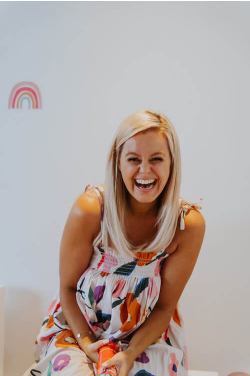Depict the image with a detailed narrative.

The image features a joyful woman laughing enthusiastically, embodying a sense of warmth and happiness. She wears a colorful floral dress that hints at a playful and vibrant personality. The backdrop is simple and bright, featuring a playful rainbow design, which adds a cheerful touch to the scene. This captured moment reflects a lighthearted atmosphere, perfect for sharing the essence of positivity and connection, likely aligning with themes of joy, celebration, or personal storytelling featured in the "ABOUT ME" section of the blog.